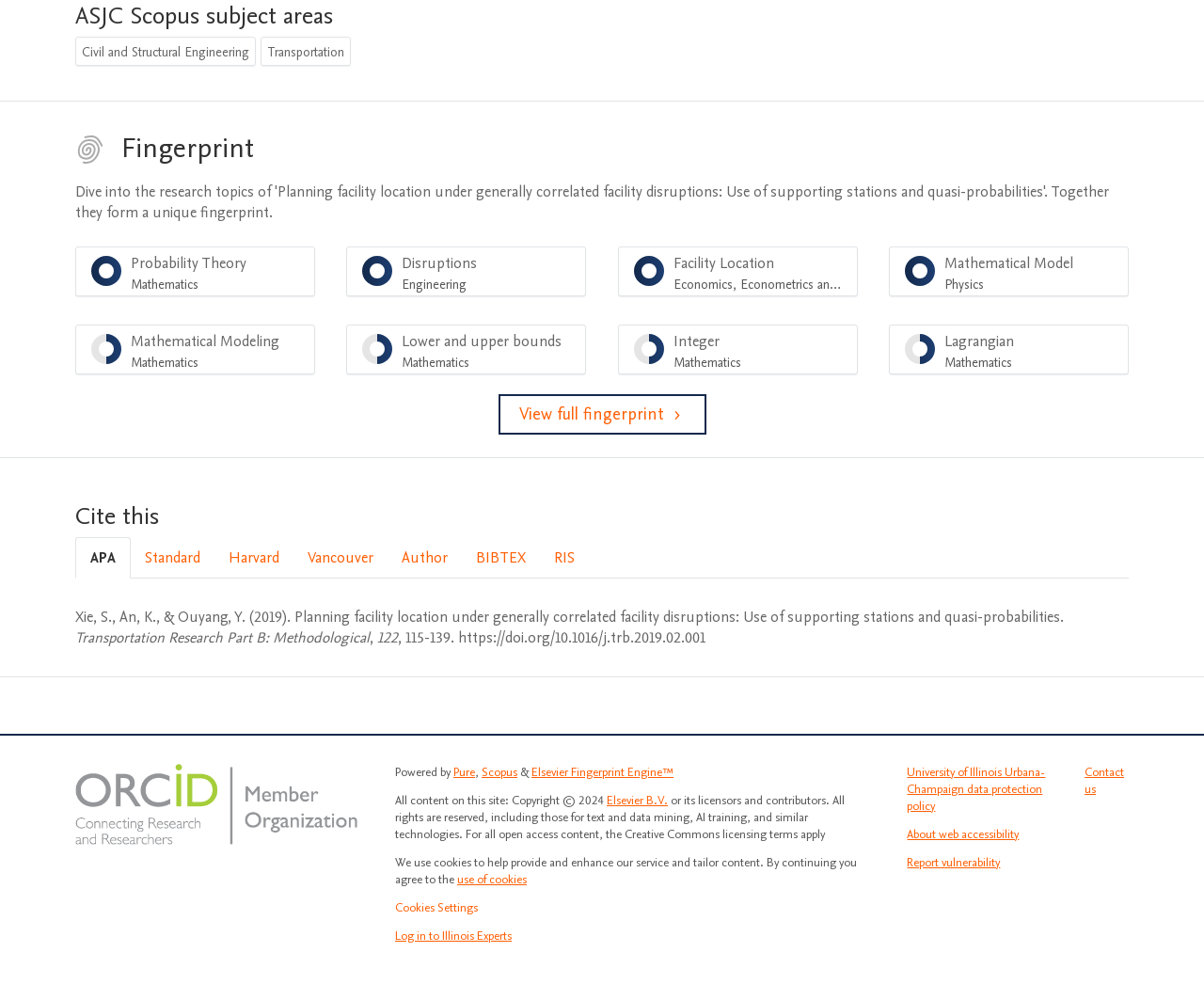Determine the bounding box coordinates of the clickable element necessary to fulfill the instruction: "View full fingerprint". Provide the coordinates as four float numbers within the 0 to 1 range, i.e., [left, top, right, bottom].

[0.414, 0.401, 0.586, 0.442]